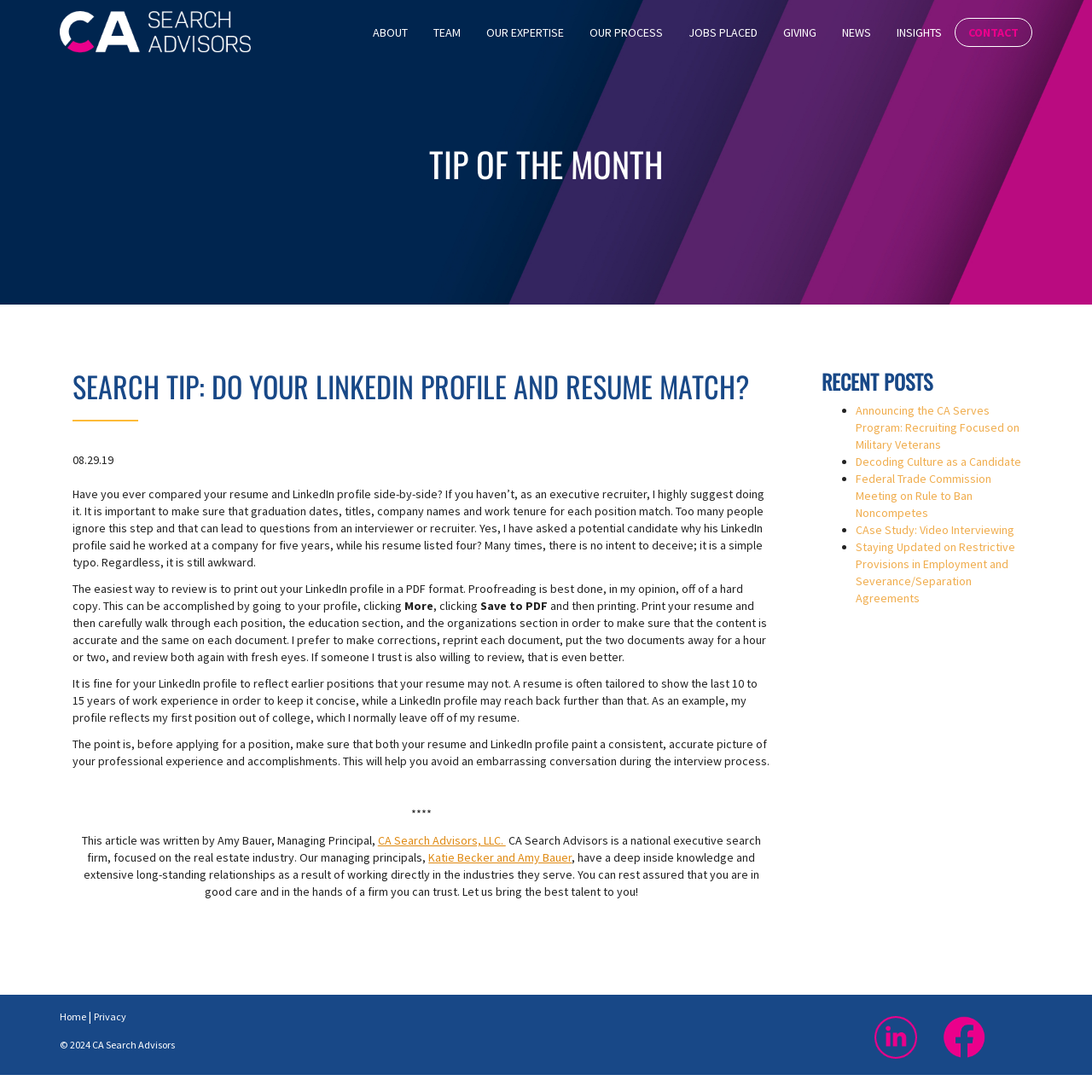Please determine the bounding box coordinates for the element that should be clicked to follow these instructions: "Read the article 'SEARCH TIP: DO YOUR LINKEDIN PROFILE AND RESUME MATCH?'".

[0.066, 0.339, 0.705, 0.368]